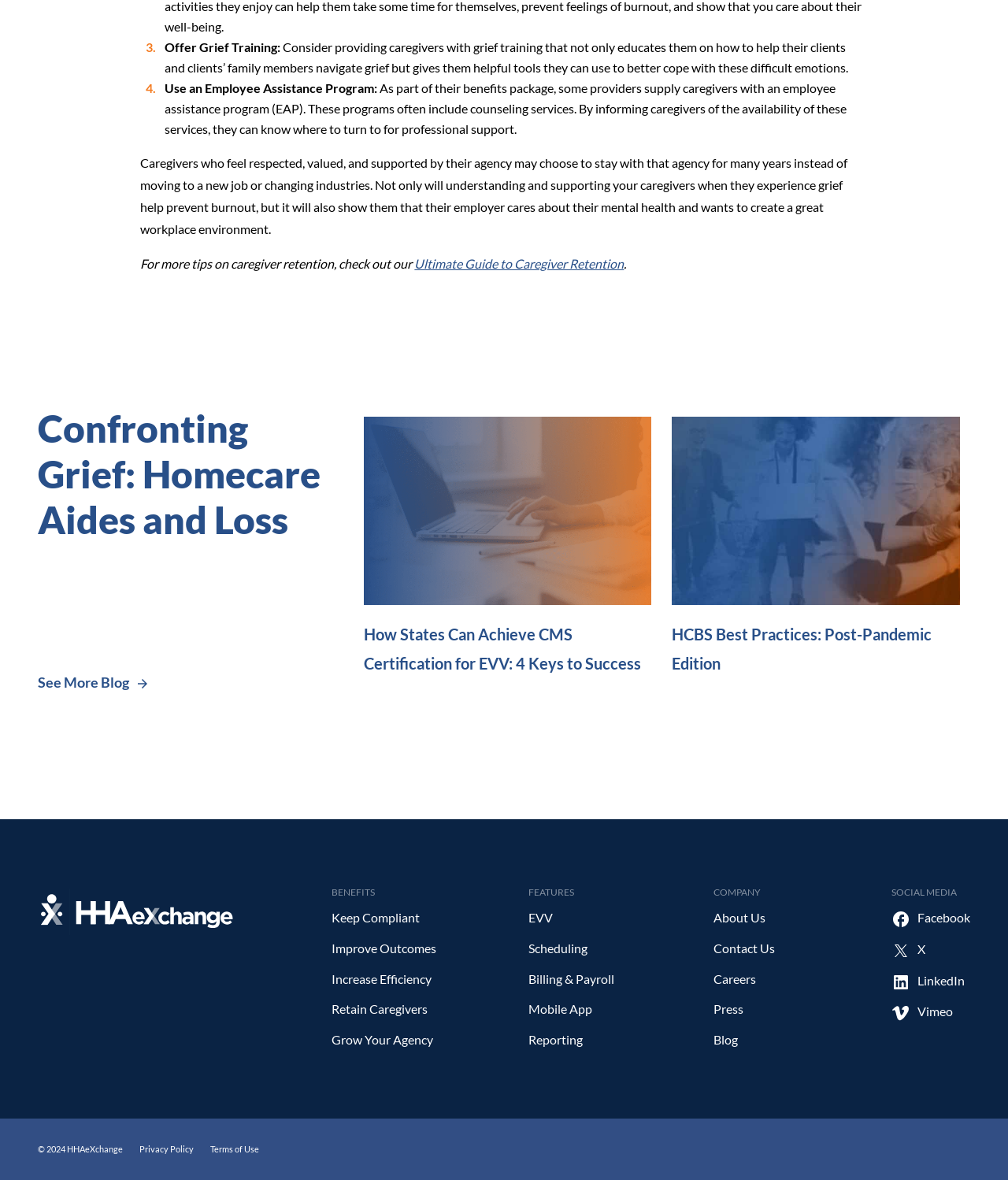Find the bounding box coordinates of the clickable area required to complete the following action: "Click the link to learn How States Can Achieve CMS Certification for EVV: 4 Keys to Success".

[0.361, 0.53, 0.636, 0.57]